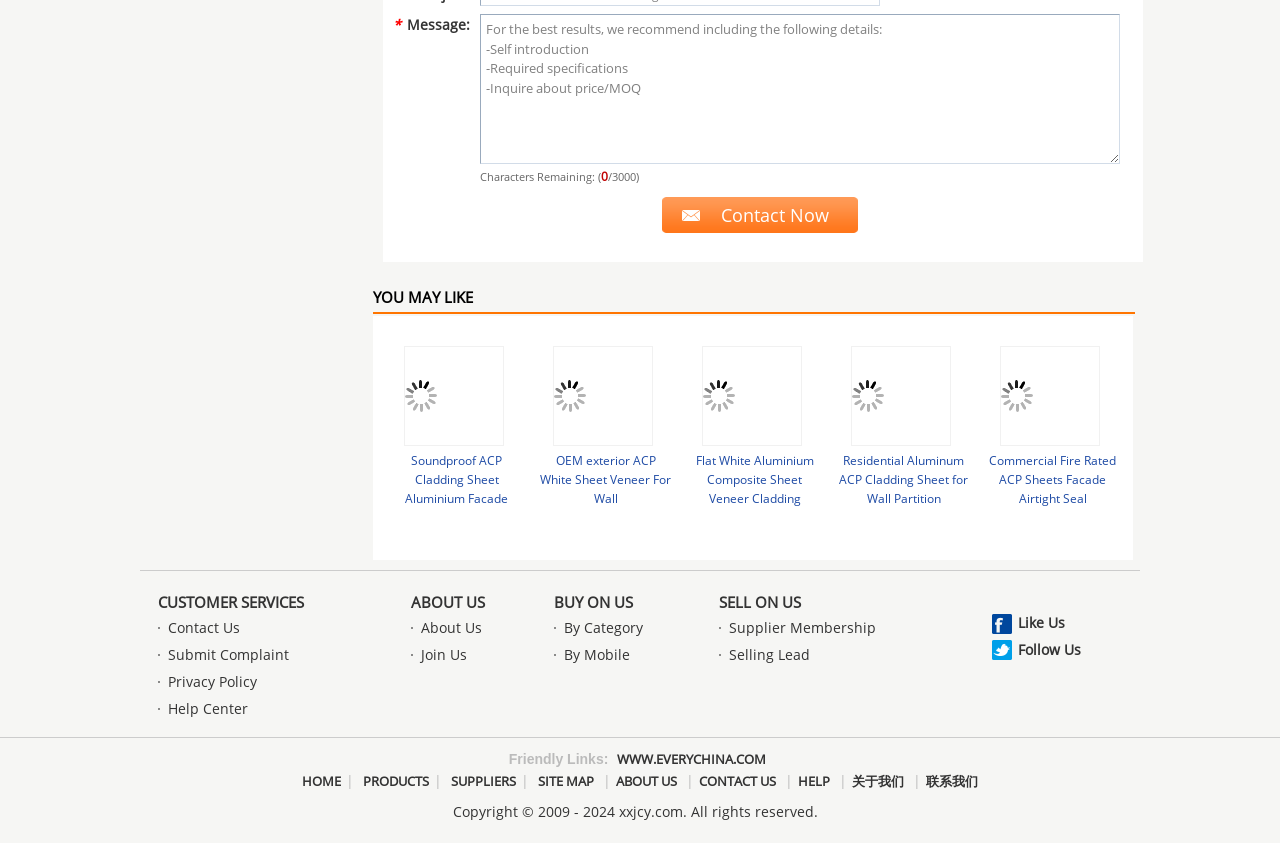Highlight the bounding box coordinates of the region I should click on to meet the following instruction: "Enter message details".

[0.375, 0.017, 0.875, 0.195]